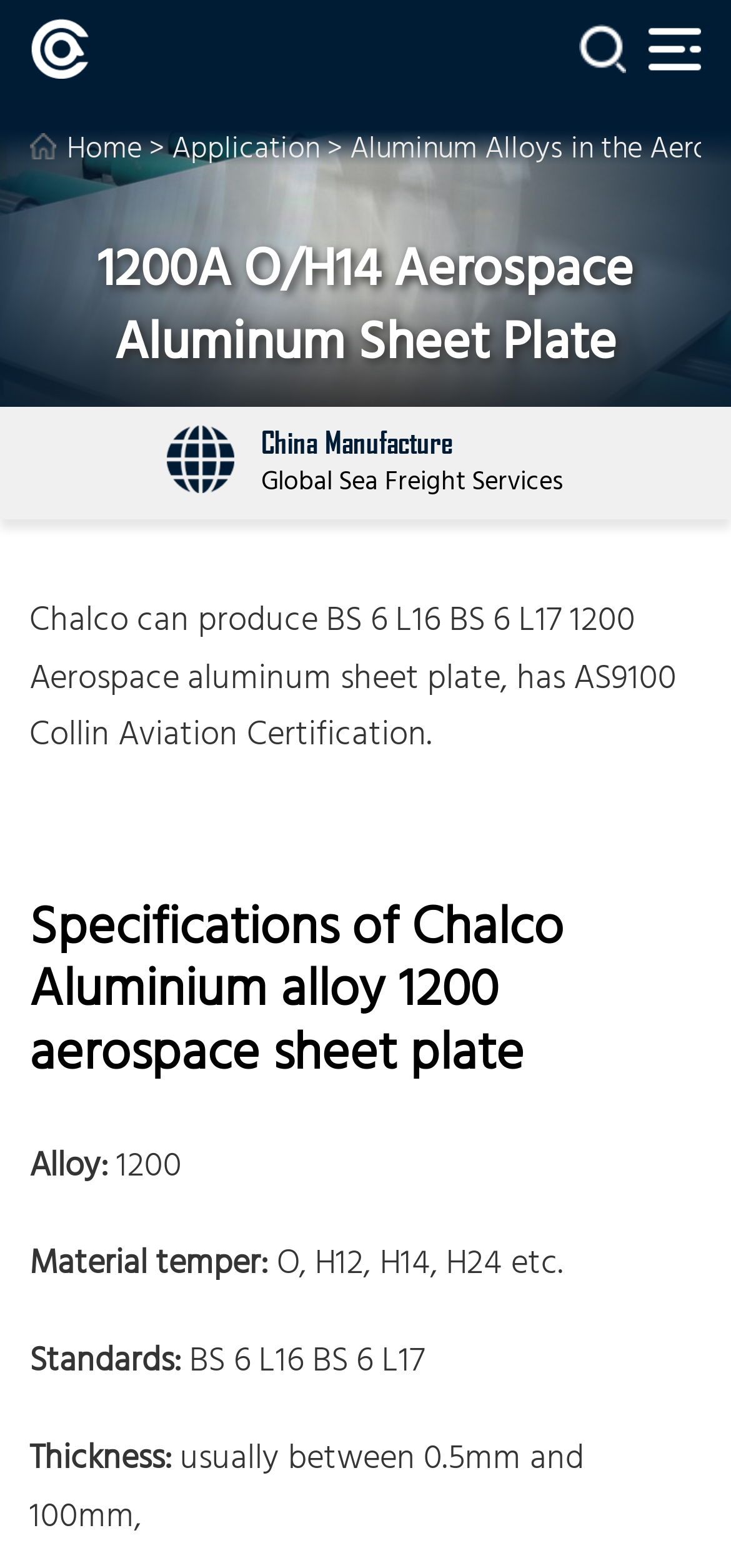Respond to the question below with a single word or phrase:
What is the material of the aerospace aluminum sheet plate?

Alloy 1200